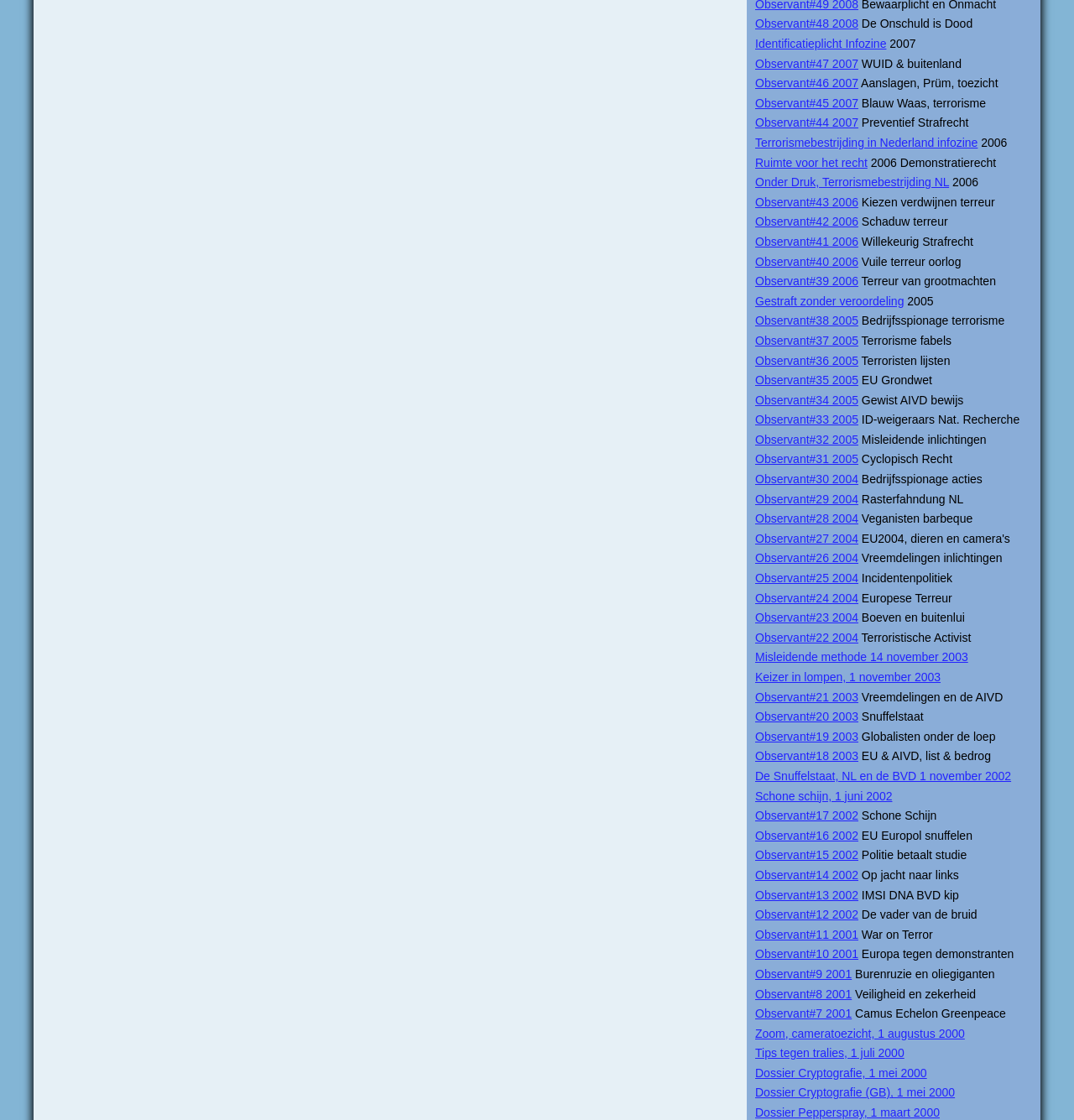What year is mentioned in the second StaticText element? From the image, respond with a single word or brief phrase.

2007